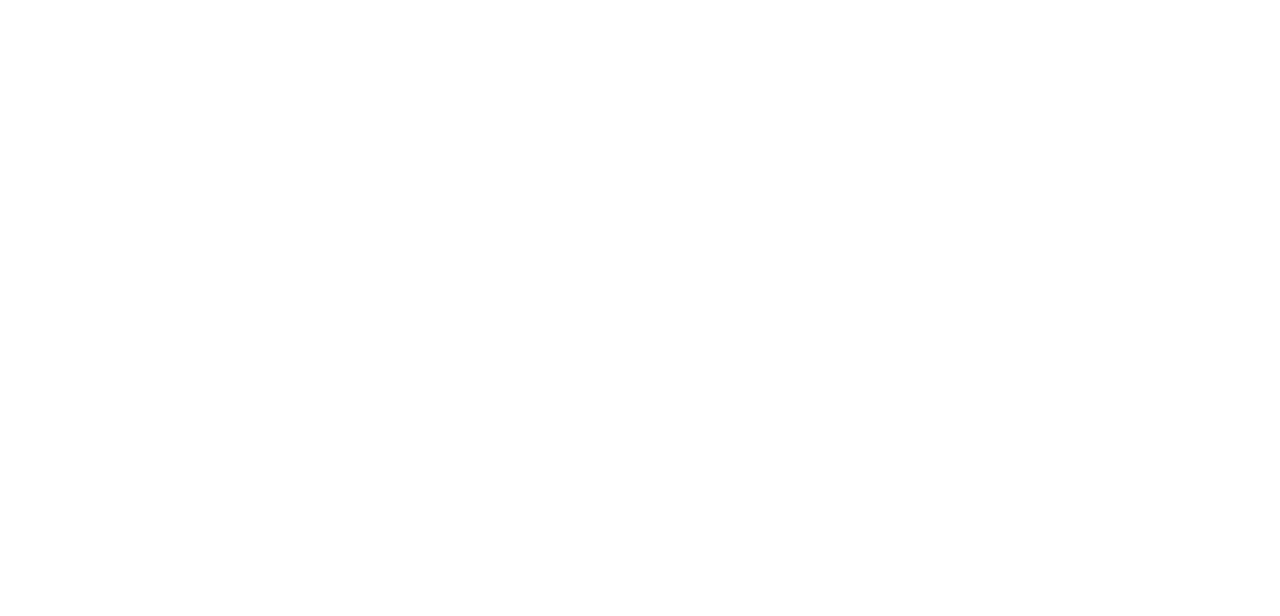Based on the image, please elaborate on the answer to the following question:
What is the copyright year of this website?

The copyright year of this website is 2024, as stated in the StaticText element at the bottom of the webpage, which reads '© 2024'.